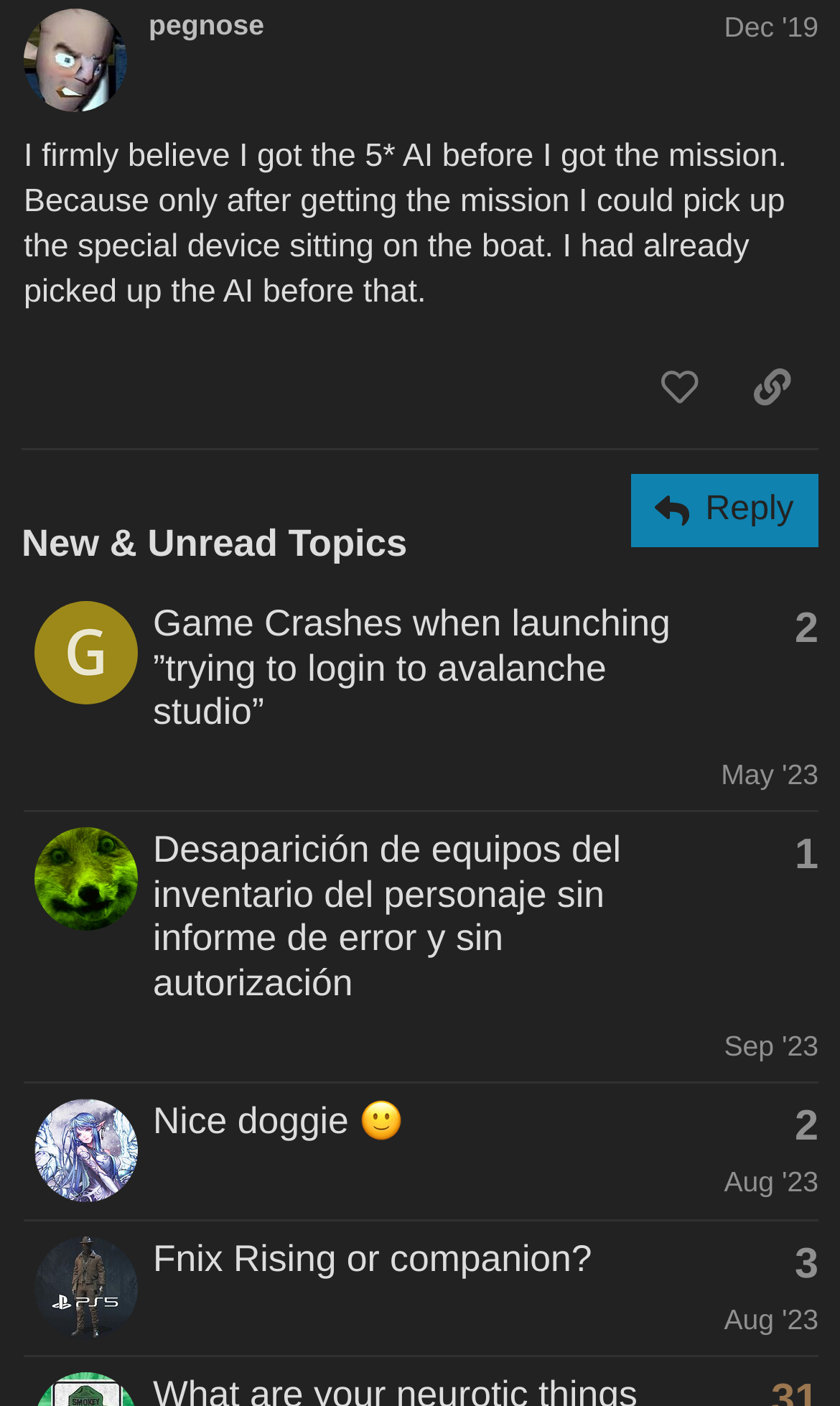Please locate the bounding box coordinates of the element's region that needs to be clicked to follow the instruction: "View the topic 'Desaparición de equipos del inventario del personaje sin informe de error y sin autorización'". The bounding box coordinates should be provided as four float numbers between 0 and 1, i.e., [left, top, right, bottom].

[0.027, 0.577, 0.974, 0.77]